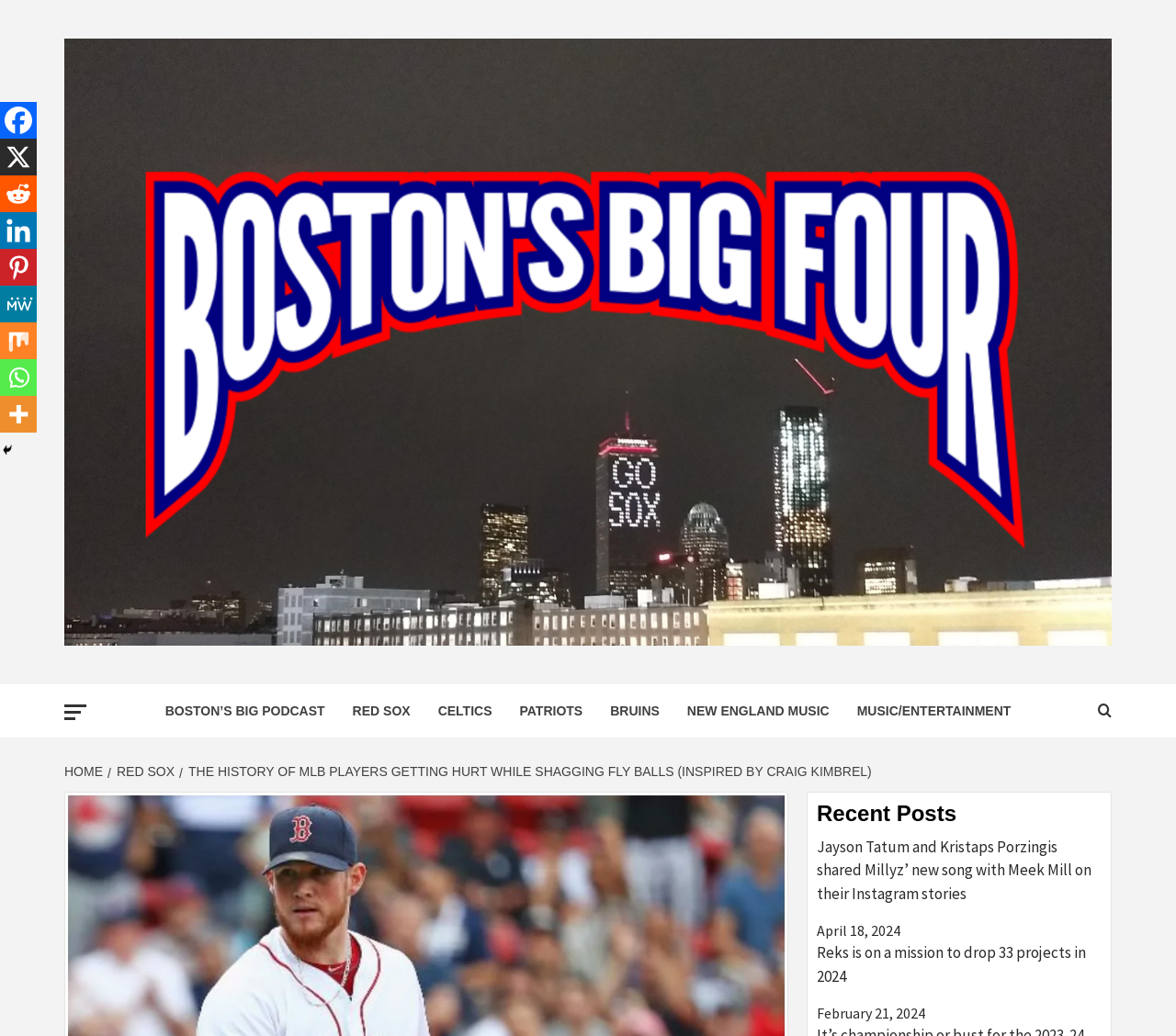What is the name of the website?
Give a single word or phrase answer based on the content of the image.

Boston's Big Four